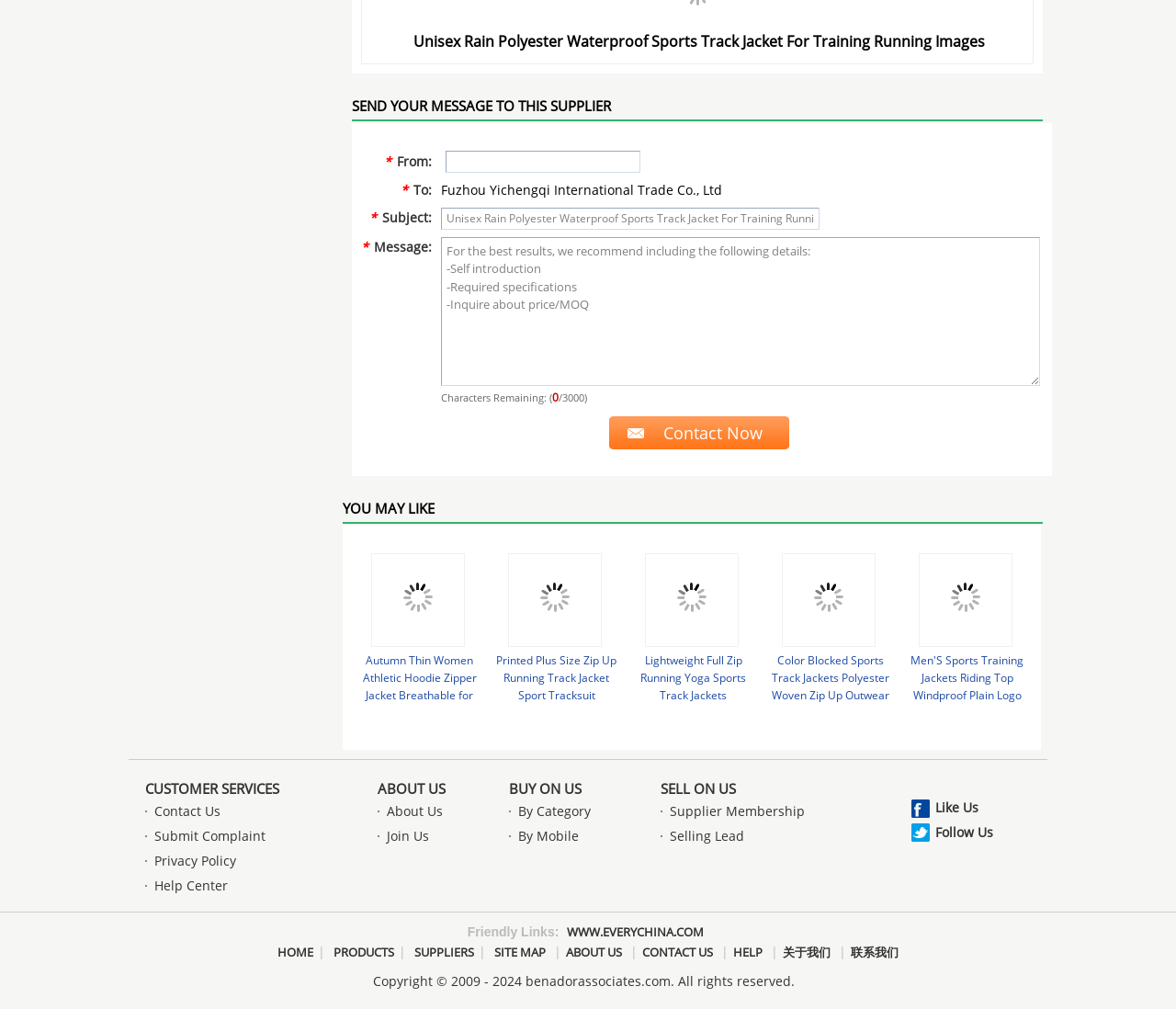Specify the bounding box coordinates of the area to click in order to follow the given instruction: "go to customer services."

[0.123, 0.772, 0.238, 0.79]